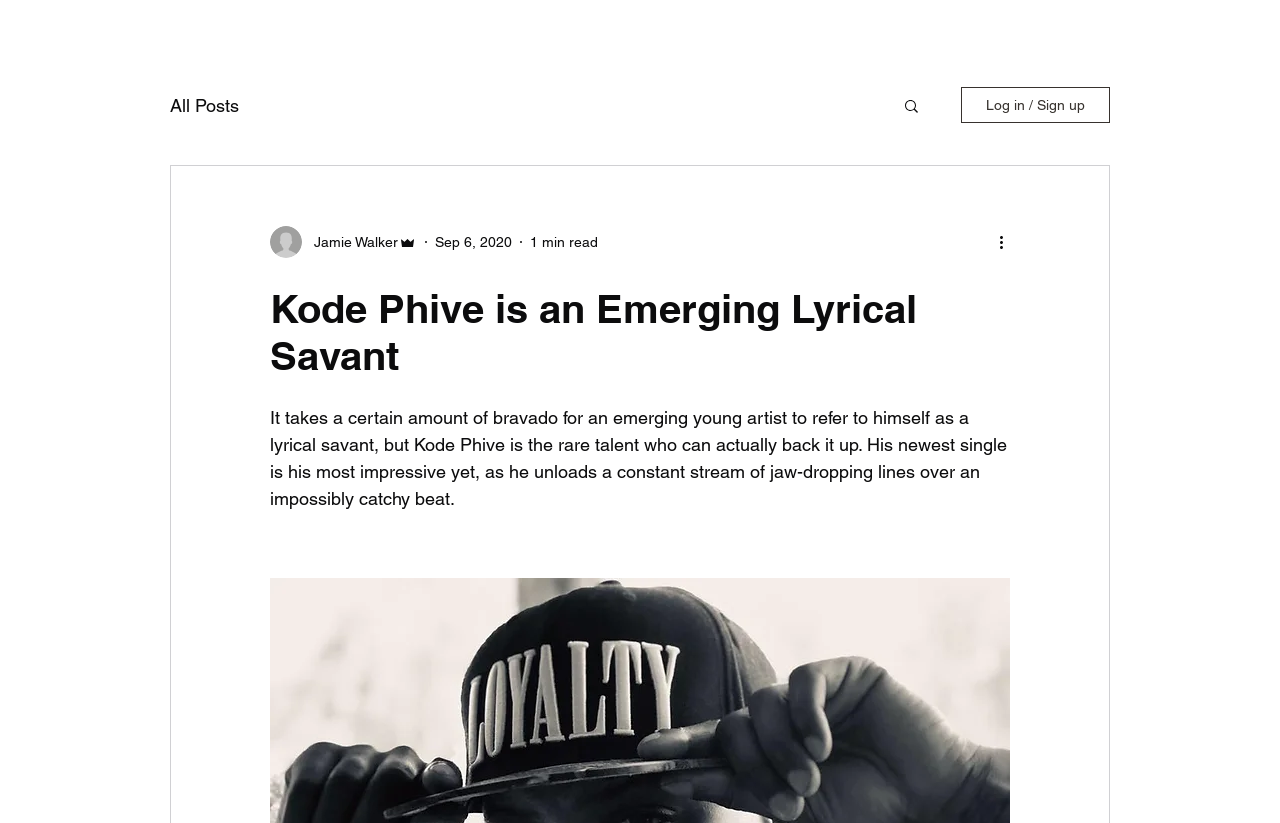Please determine the heading text of this webpage.

Kode Phive is an Emerging Lyrical Savant